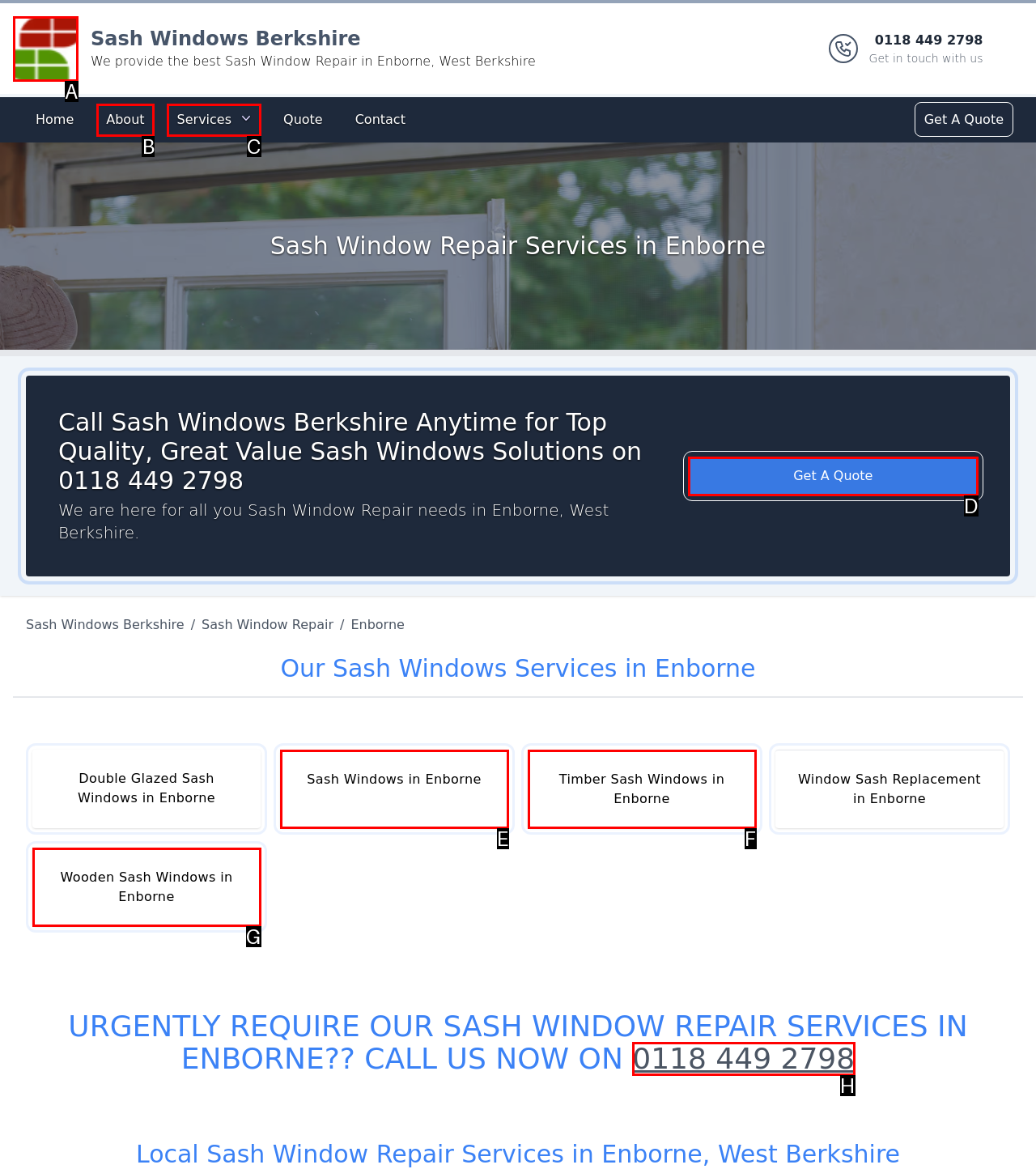Given the description: Sash Windows in Enborne
Identify the letter of the matching UI element from the options.

E